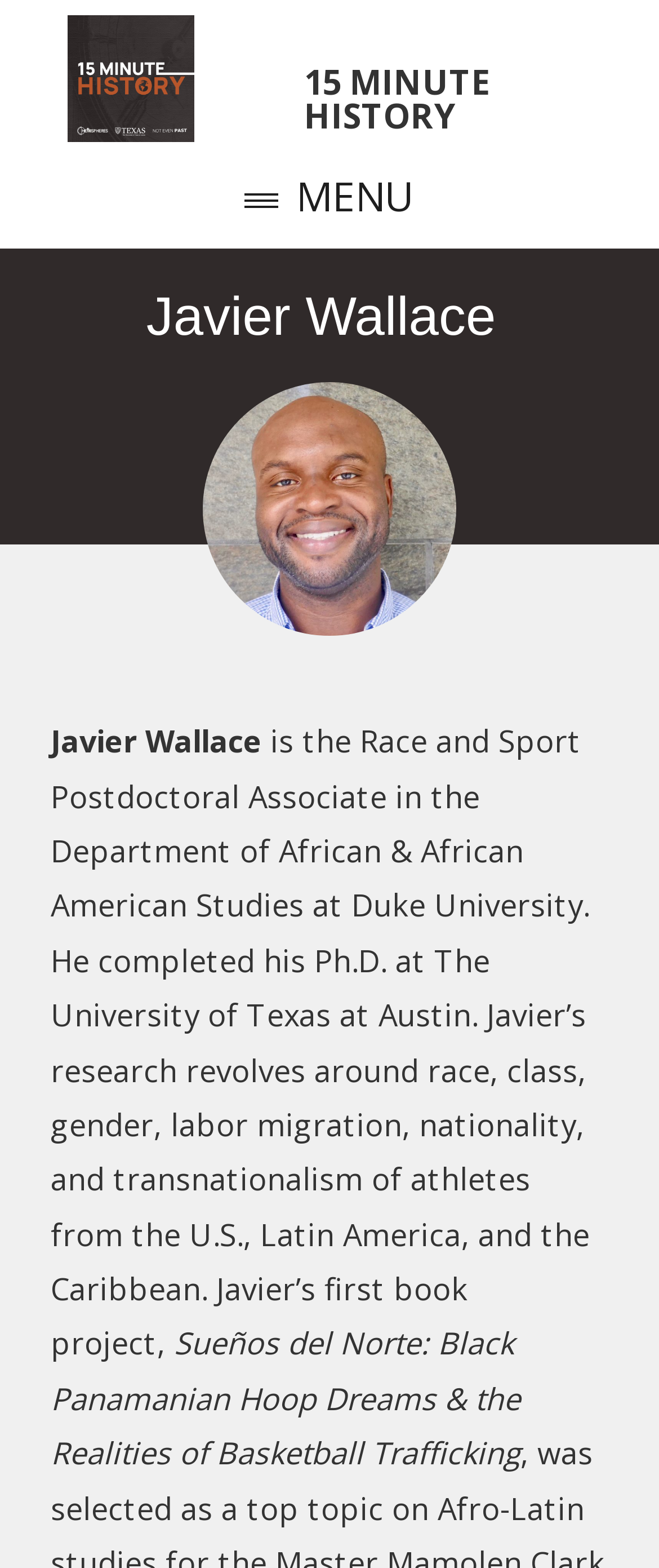What department is Javier Wallace associated with? Please answer the question using a single word or phrase based on the image.

African & African American Studies